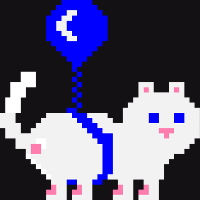What style is the cat depicted in?
Look at the image and answer the question with a single word or phrase.

Simplistic yet endearing